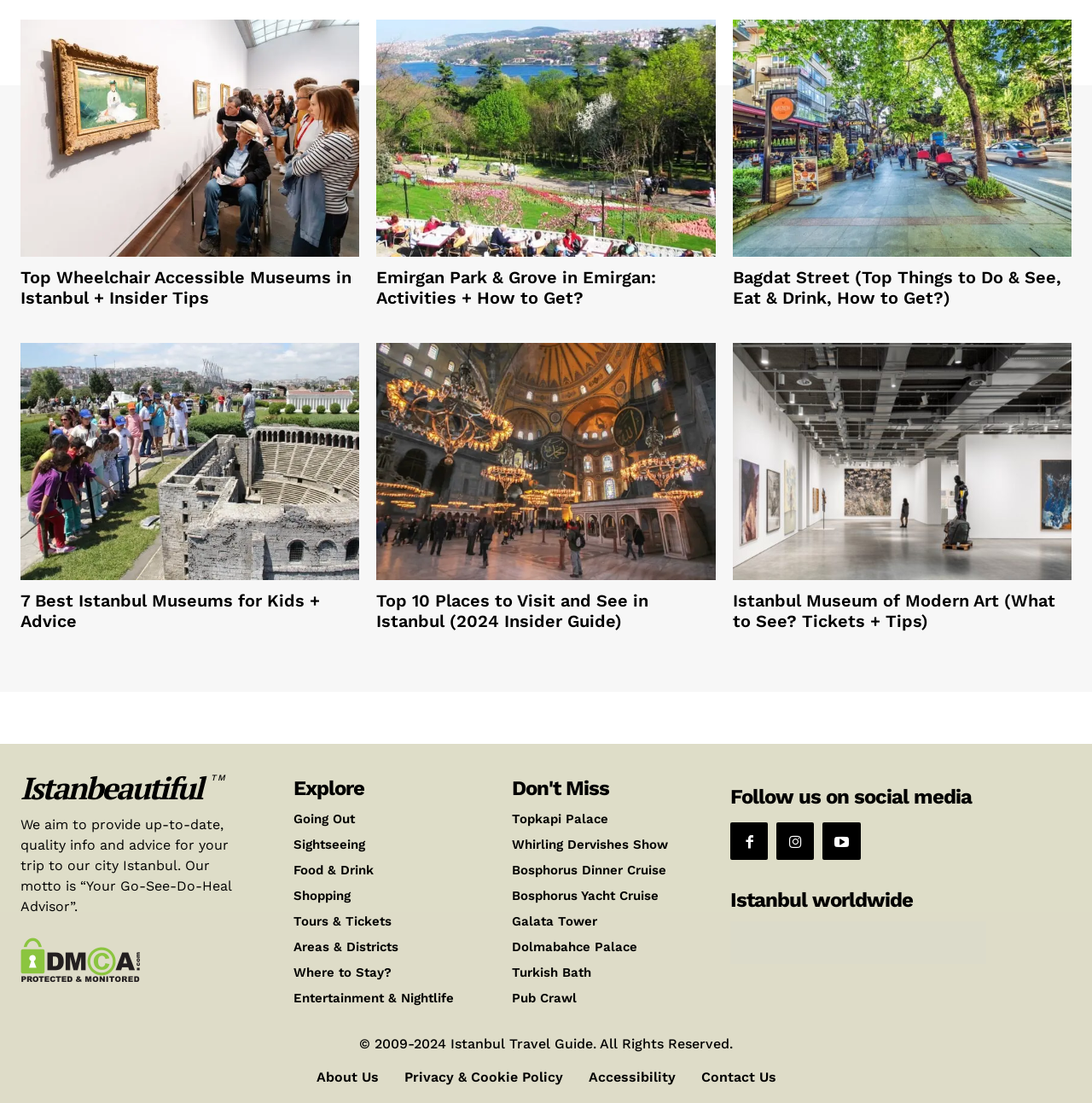What are the main categories for exploring Istanbul?
Provide a fully detailed and comprehensive answer to the question.

The main categories for exploring Istanbul can be found in the 'Explore' section, which includes links to 'Going Out', 'Sightseeing', 'Food & Drink', 'Shopping', 'Tours & Tickets', 'Areas & Districts', and 'Where to Stay?'.